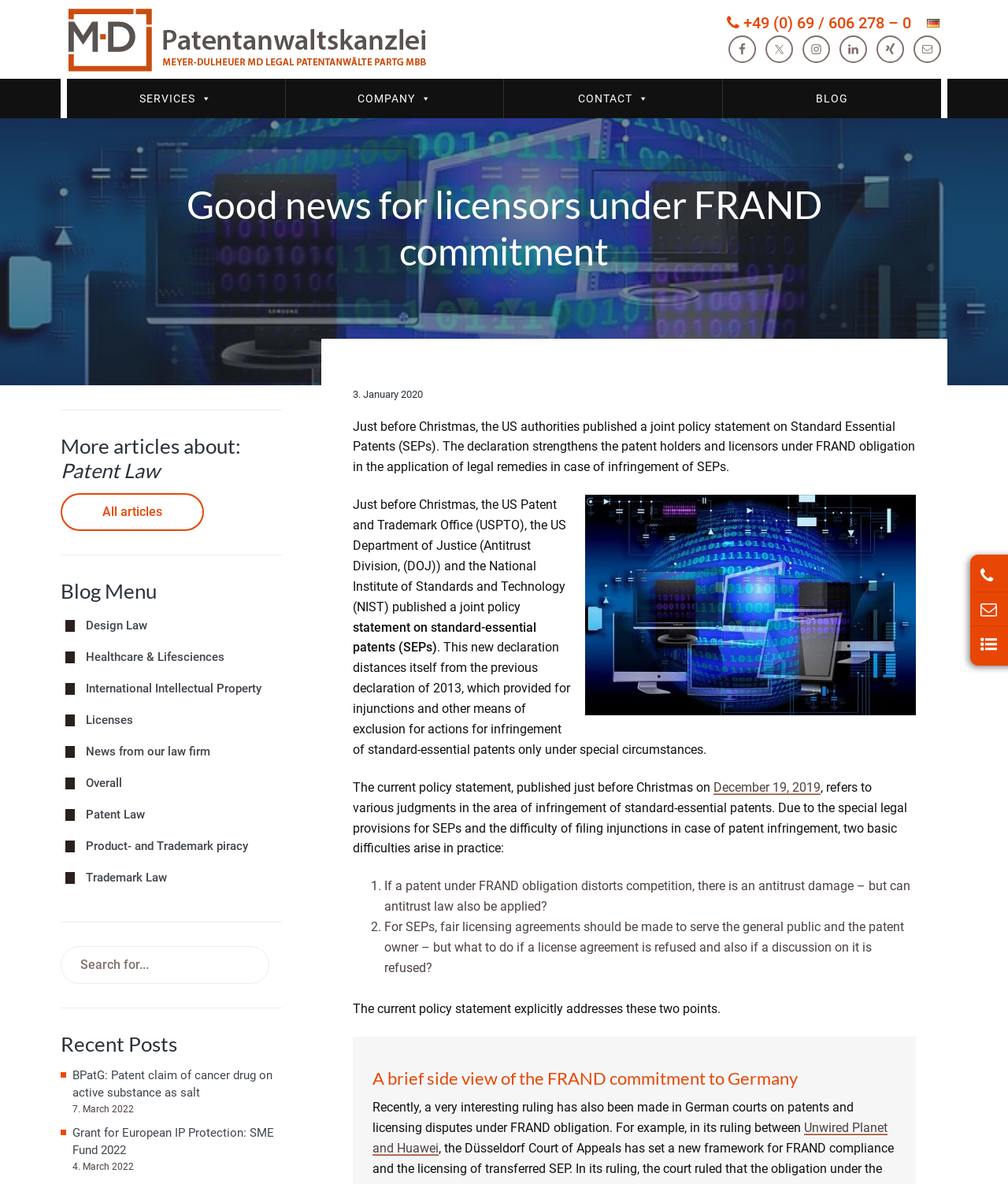Identify the bounding box coordinates of the area you need to click to perform the following instruction: "Click the 'SERVICES' menu".

[0.066, 0.067, 0.283, 0.1]